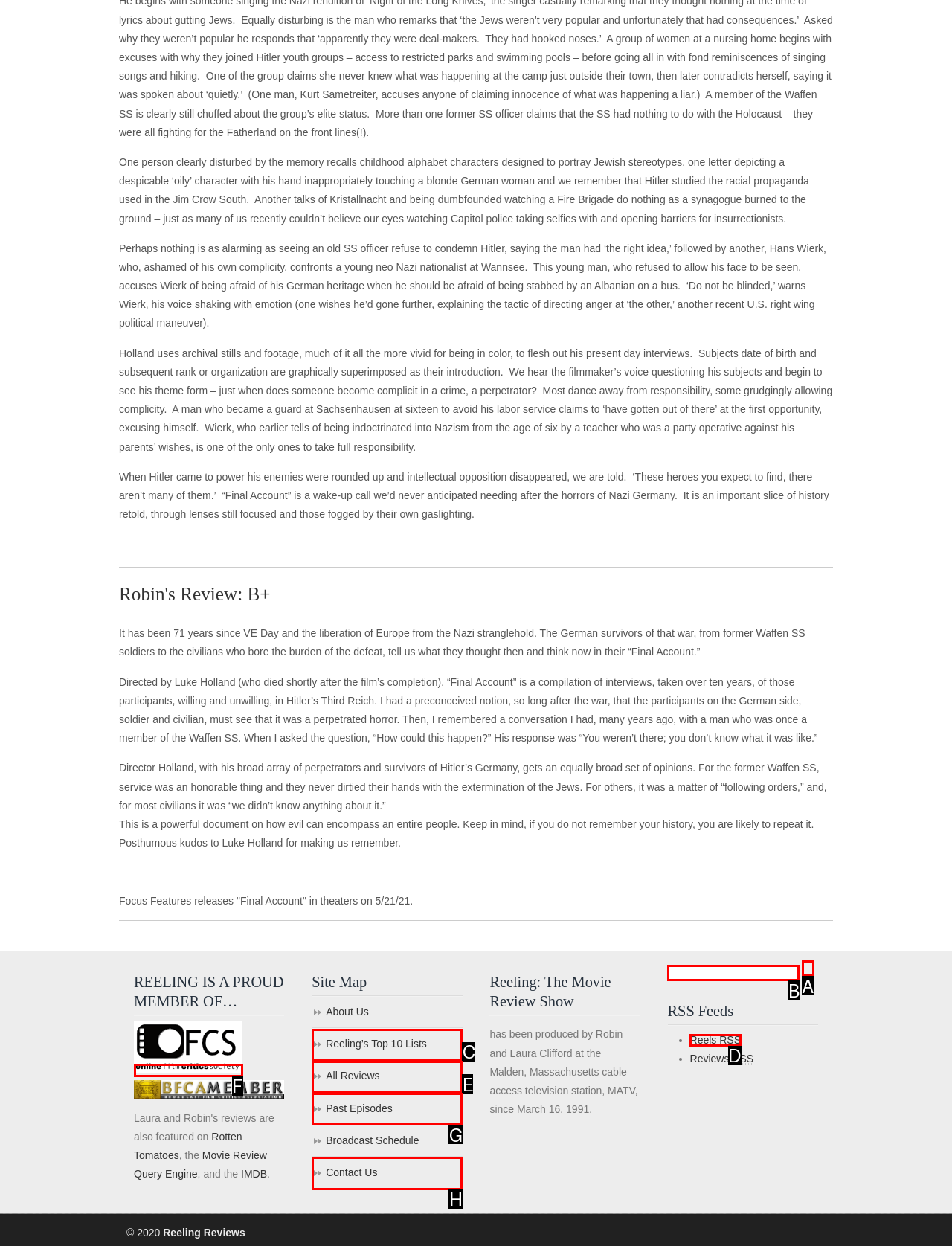From the given choices, which option should you click to complete this task: Visit the Online Film Critics Society website? Answer with the letter of the correct option.

F